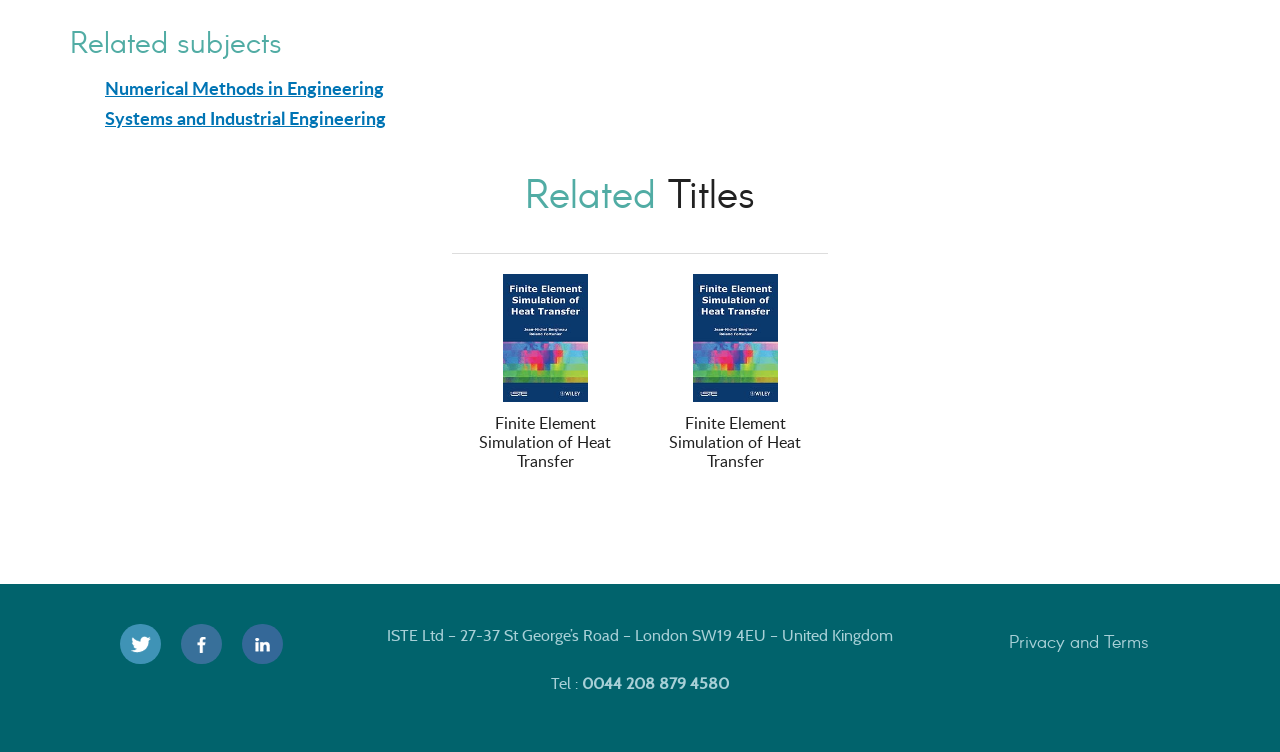Can you find the bounding box coordinates for the element that needs to be clicked to execute this instruction: "Go to 'Privacy and Terms'"? The coordinates should be given as four float numbers between 0 and 1, i.e., [left, top, right, bottom].

[0.788, 0.837, 0.897, 0.867]